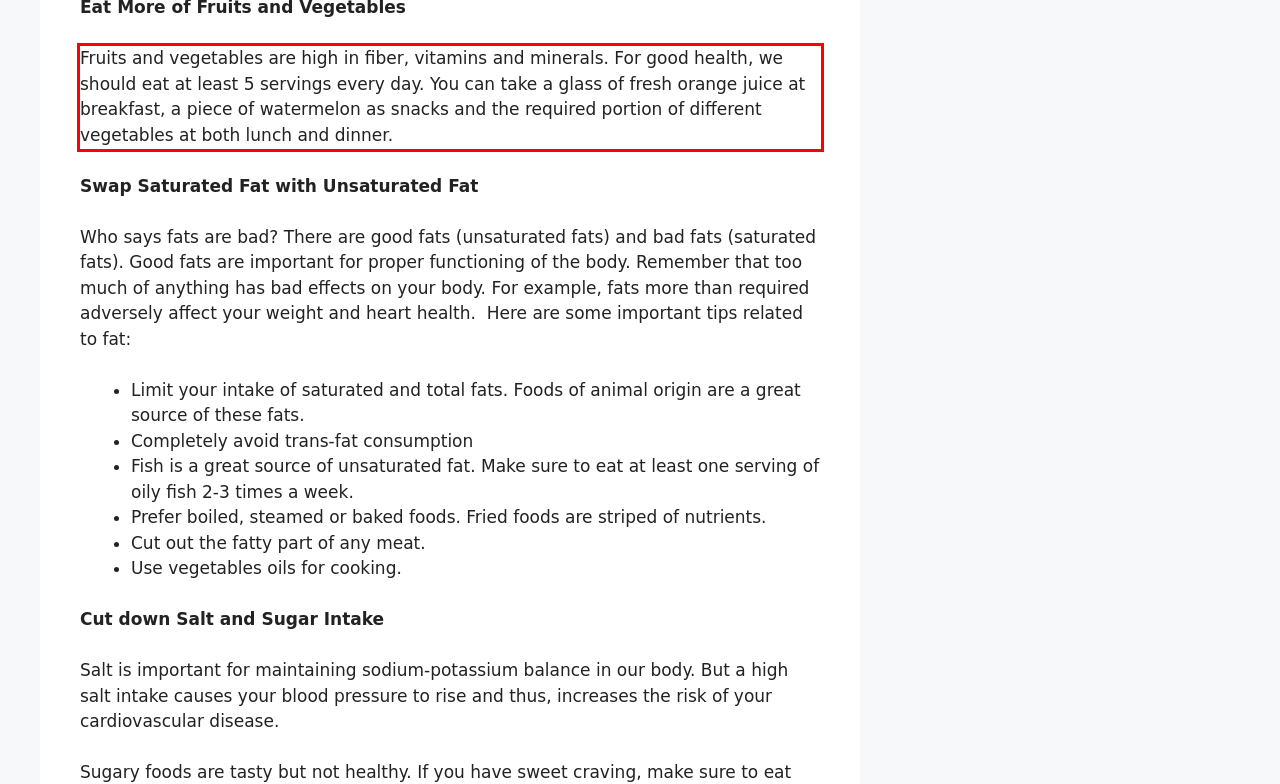Within the screenshot of a webpage, identify the red bounding box and perform OCR to capture the text content it contains.

Fruits and vegetables are high in fiber, vitamins and minerals. For good health, we should eat at least 5 servings every day. You can take a glass of fresh orange juice at breakfast, a piece of watermelon as snacks and the required portion of different vegetables at both lunch and dinner.